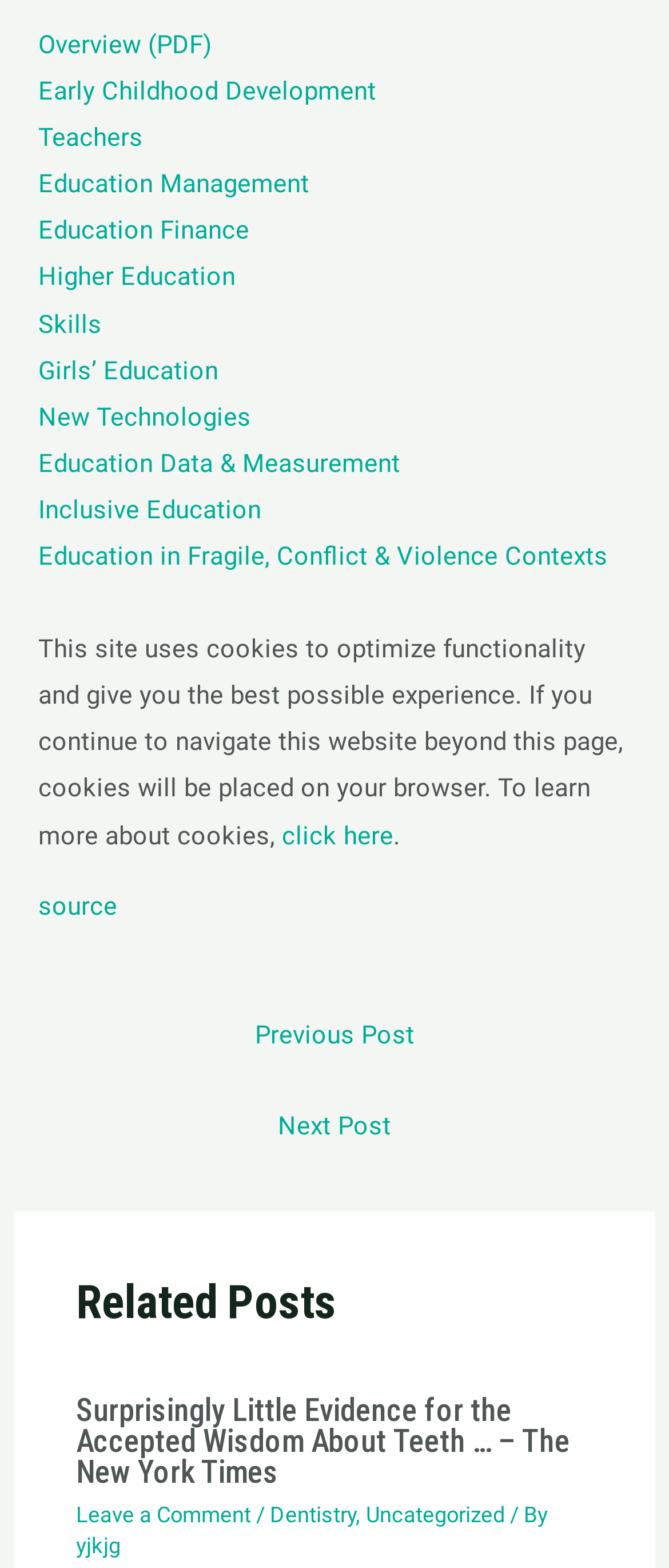Please predict the bounding box coordinates (top-left x, top-left y, bottom-right x, bottom-right y) for the UI element in the screenshot that fits the description: Education Data & Measurement

[0.058, 0.285, 0.599, 0.305]